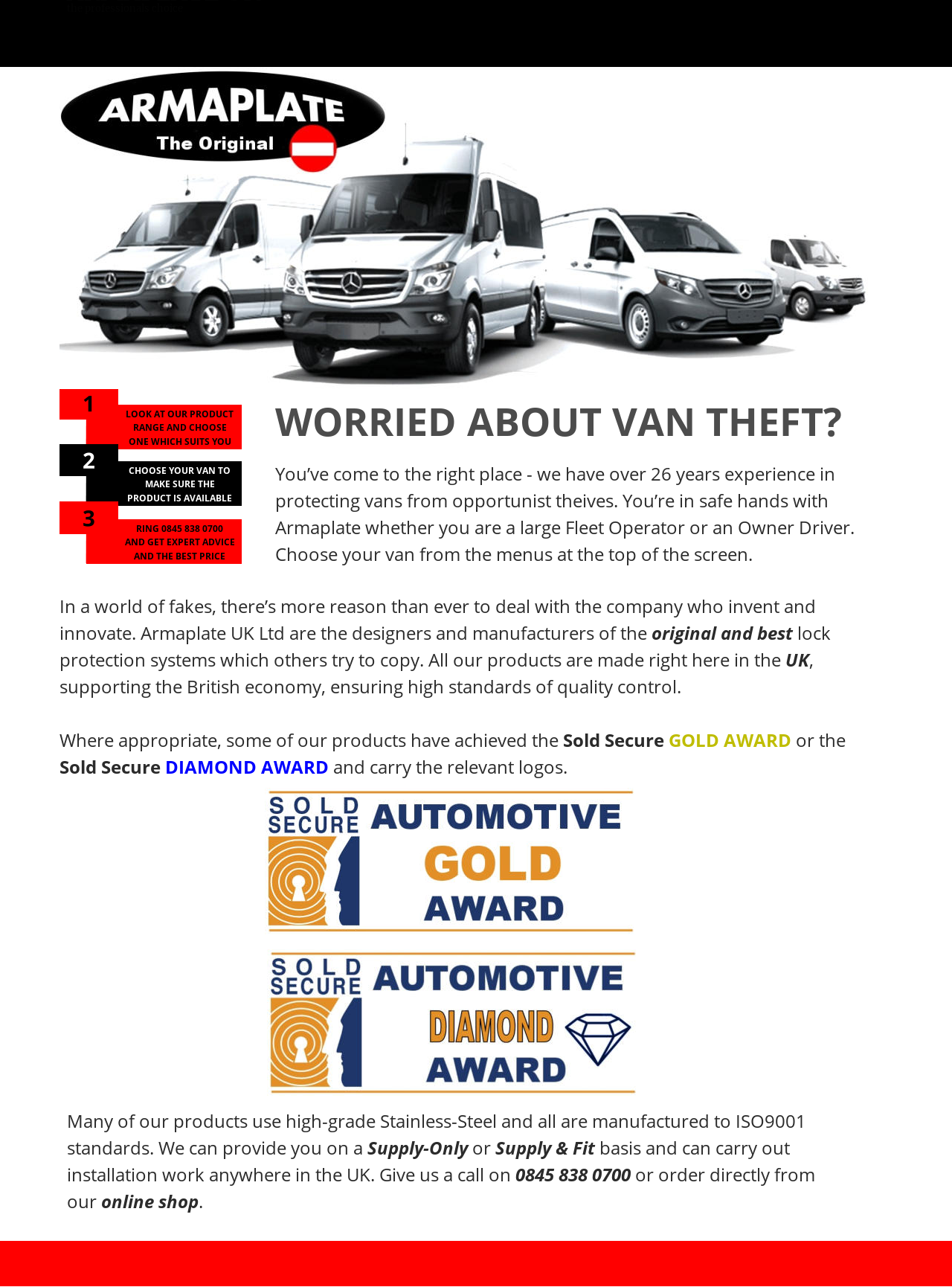What is the company's name?
Please provide a comprehensive and detailed answer to the question.

The company's name is mentioned in the heading 'ARMAPLATE UK' at the top of the webpage, and it is also mentioned in the link 'ARMAPLATE UK' below the heading.